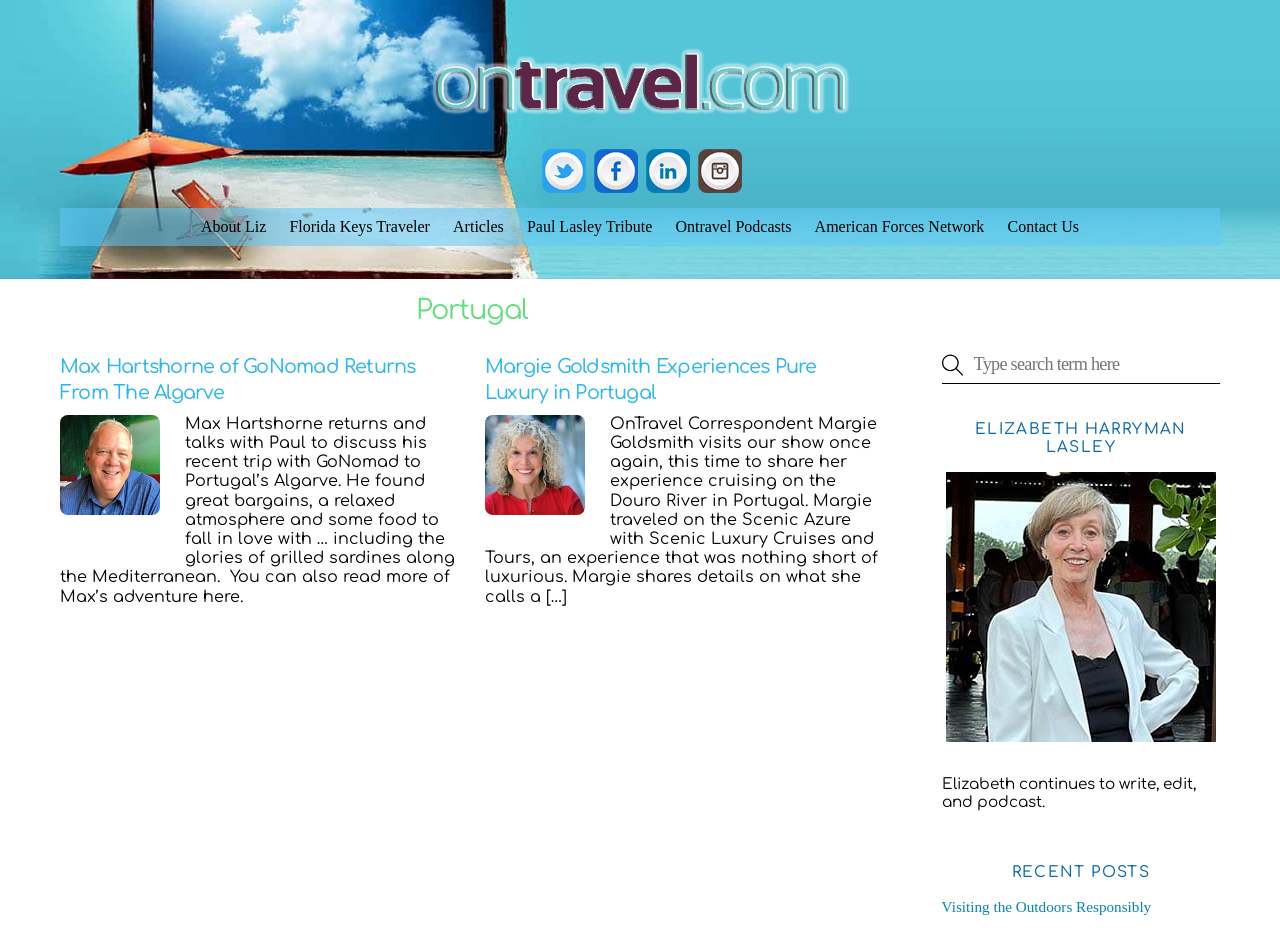Using the element description: "About Liz", determine the bounding box coordinates for the specified UI element. The coordinates should be four float numbers between 0 and 1, [left, top, right, bottom].

[0.149, 0.224, 0.216, 0.265]